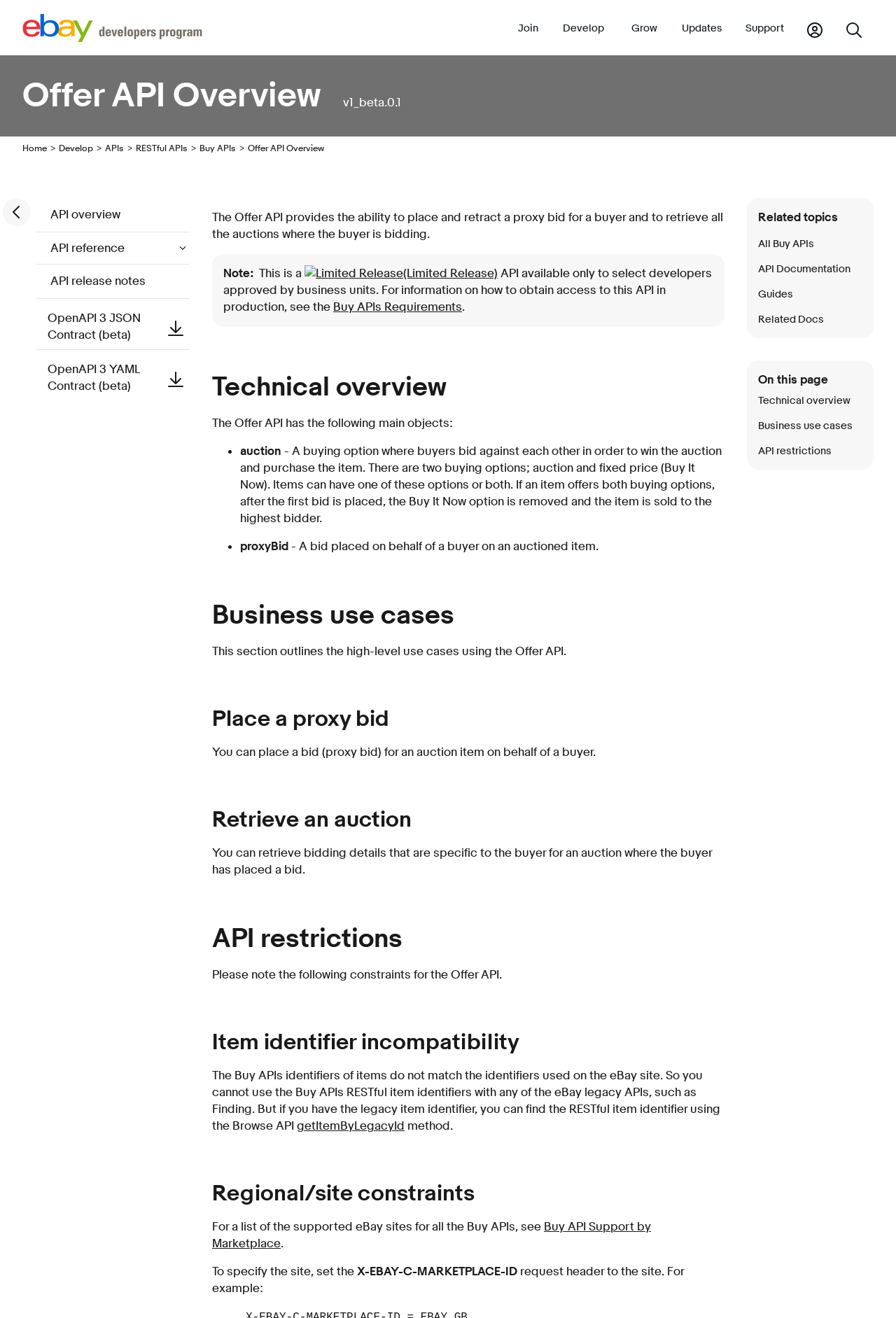Locate and generate the text content of the webpage's heading.

Offer API Overview